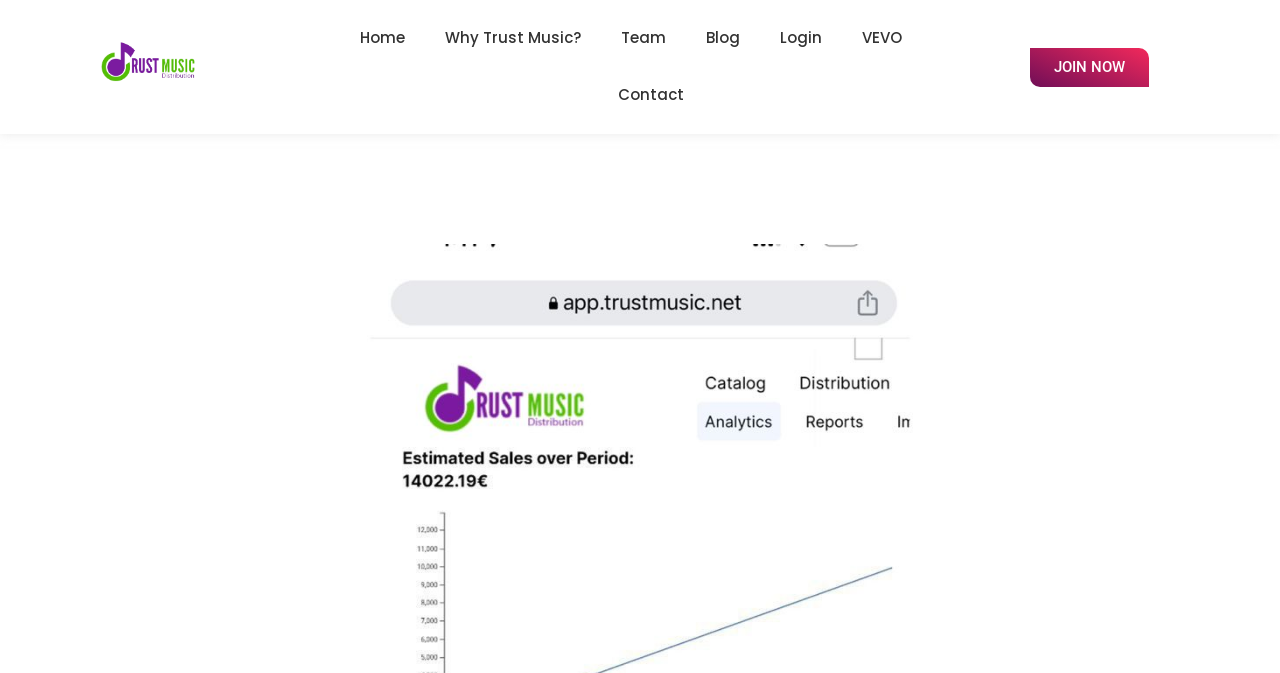Generate a detailed explanation of the webpage's features and information.

The webpage is about Trust Music, a platform for artists to monitor their financial growth. At the top-left corner, there are two identical links to "Trust Music Distribution". 

On the top navigation bar, there are six links: "Home", "Why Trust Music?", "Team", "Blog", "Login", and "VEVO", arranged from left to right. 

Below the navigation bar, there is a link to "Contact" positioned slightly above the middle of the page. 

At the top-right corner, there is a prominent call-to-action link "JOIN NOW".